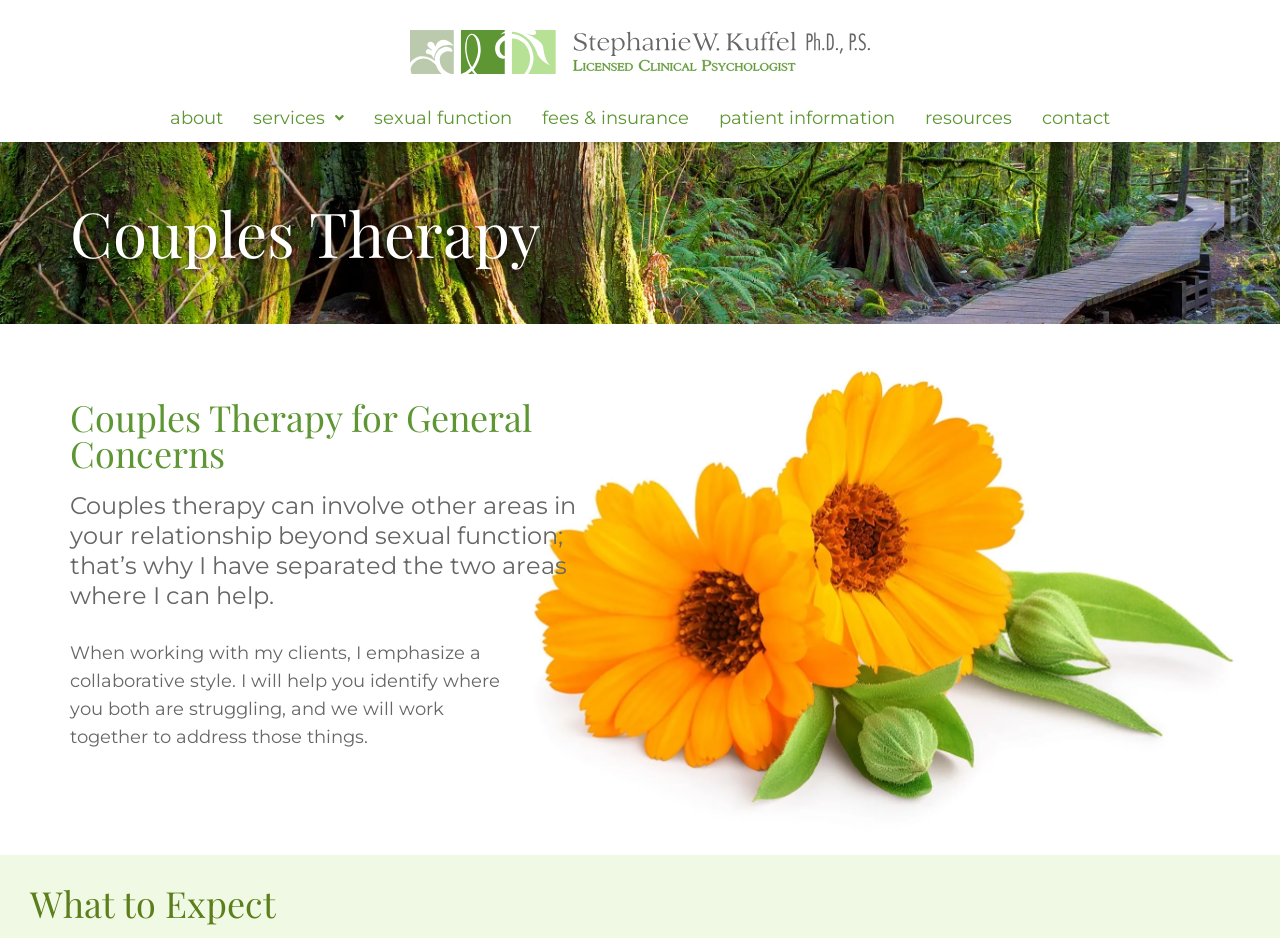Determine the bounding box coordinates of the clickable element to complete this instruction: "Click the logo to go to the homepage". Provide the coordinates in the format of four float numbers between 0 and 1, [left, top, right, bottom].

[0.32, 0.032, 0.68, 0.079]